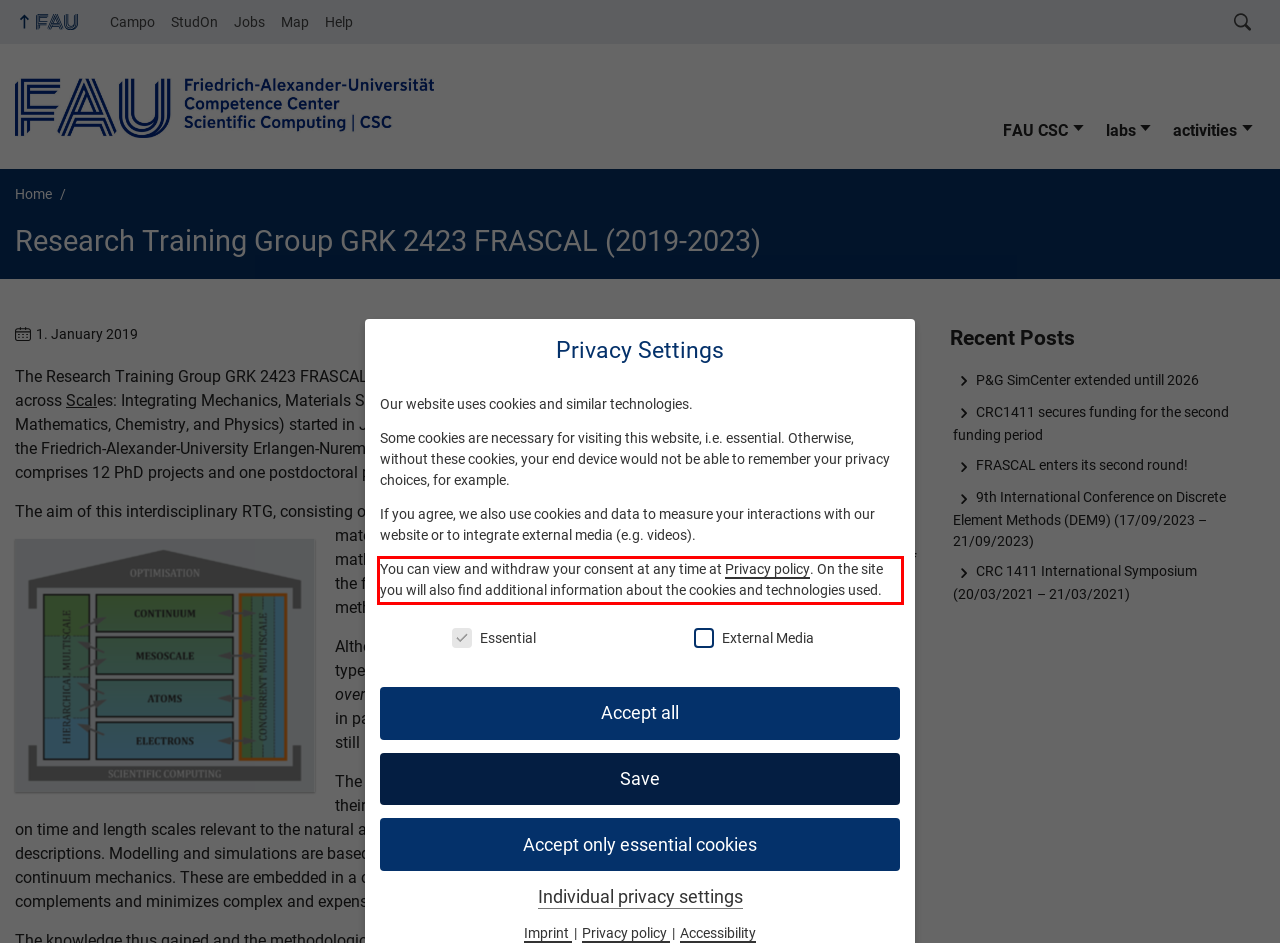The screenshot you have been given contains a UI element surrounded by a red rectangle. Use OCR to read and extract the text inside this red rectangle.

You can view and withdraw your consent at any time at Privacy policy. On the site you will also find additional information about the cookies and technologies used.